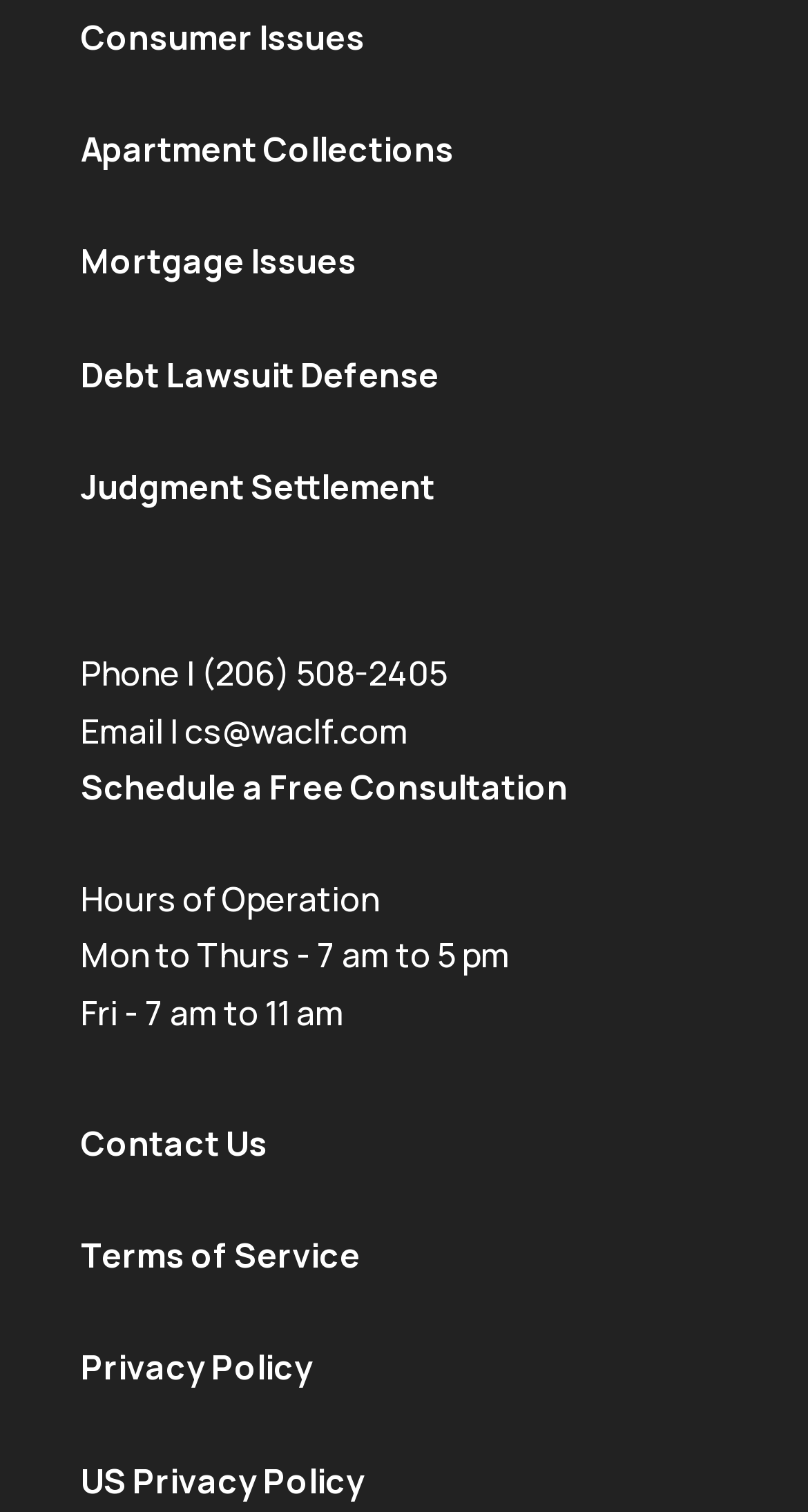Provide your answer in one word or a succinct phrase for the question: 
What is the phone number to contact?

(206) 508-2405